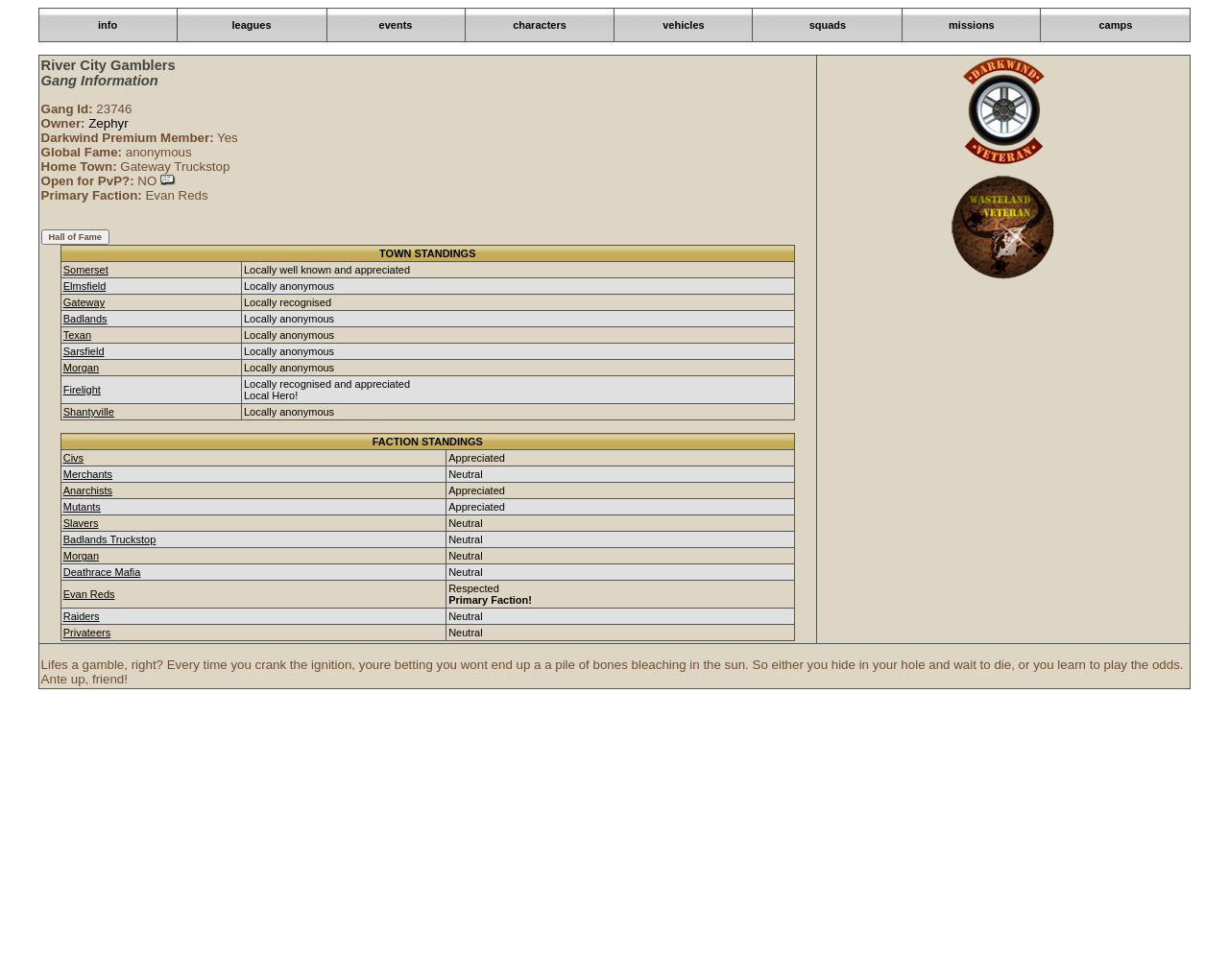How many tables are on the webpage?
Using the image, elaborate on the answer with as much detail as possible.

I counted the number of tables on the webpage, which are the top table with links, the second table with gang information, and the third table with faction standings, totaling 3 tables.